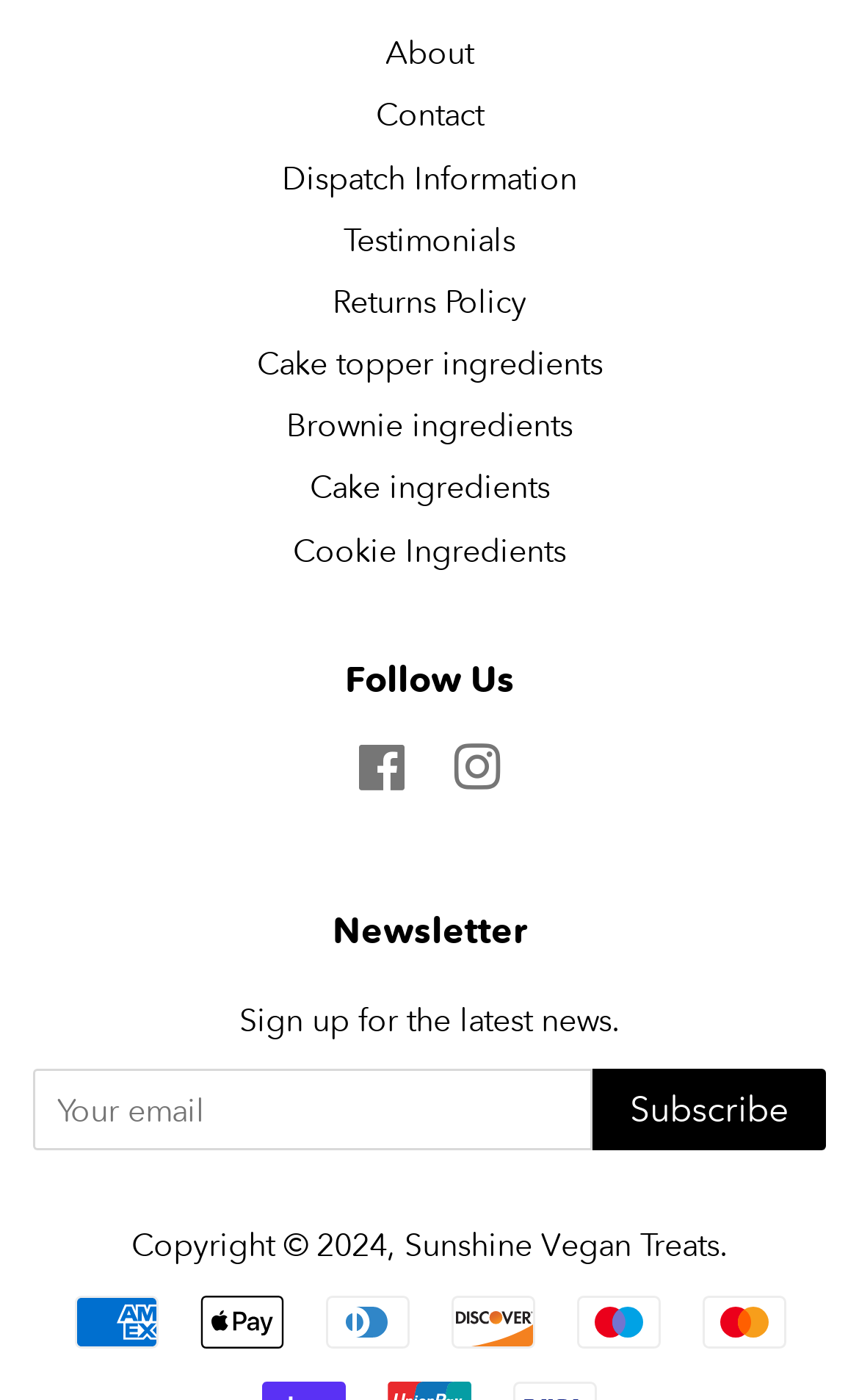Find the bounding box coordinates of the clickable element required to execute the following instruction: "Follow on Facebook". Provide the coordinates as four float numbers between 0 and 1, i.e., [left, top, right, bottom].

[0.417, 0.54, 0.476, 0.569]